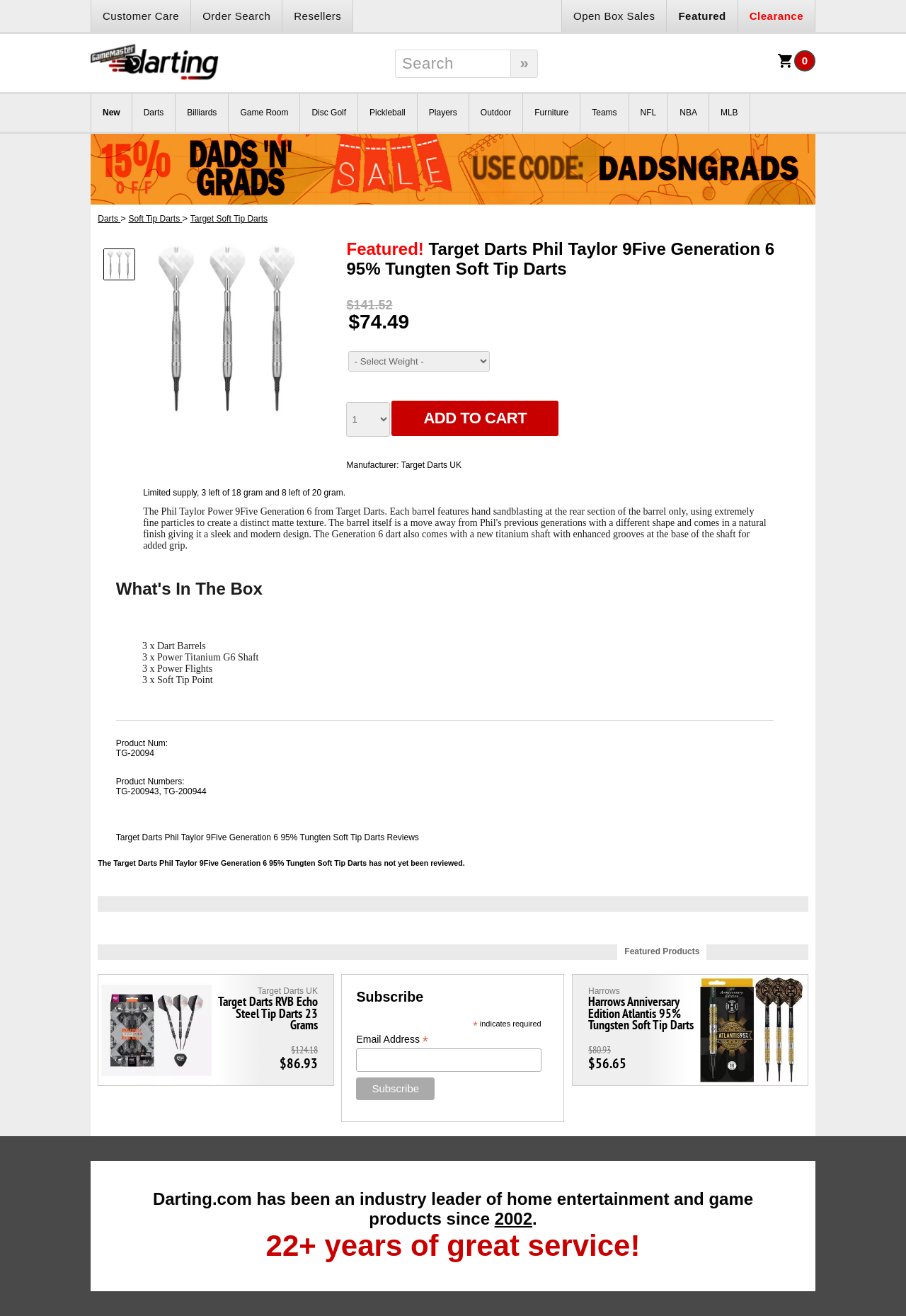Please respond to the question with a concise word or phrase:
What is the brand of the darts?

Target Darts